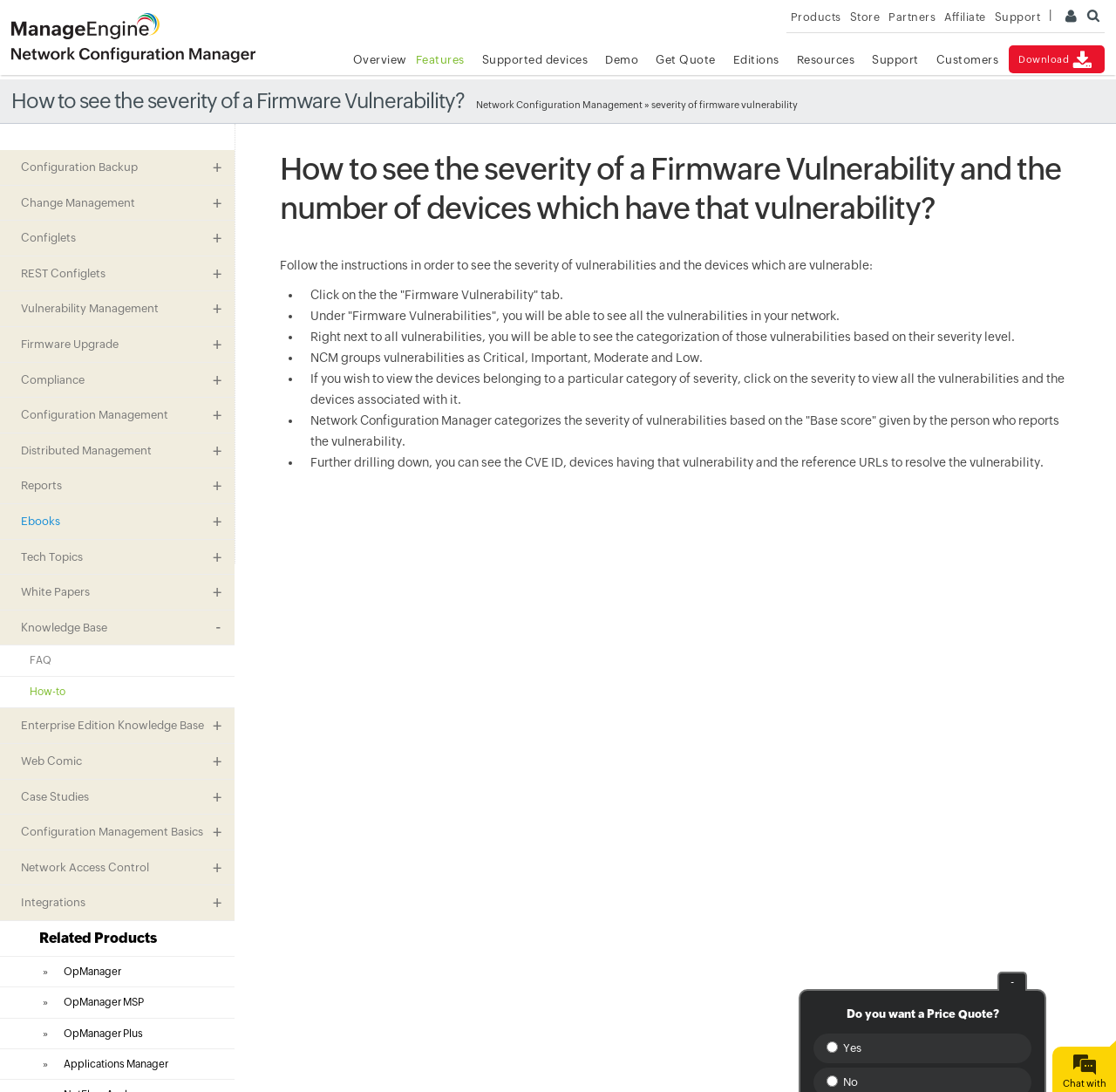What is the purpose of the 'Get Quote' link?
Provide a short answer using one word or a brief phrase based on the image.

To request a price quote